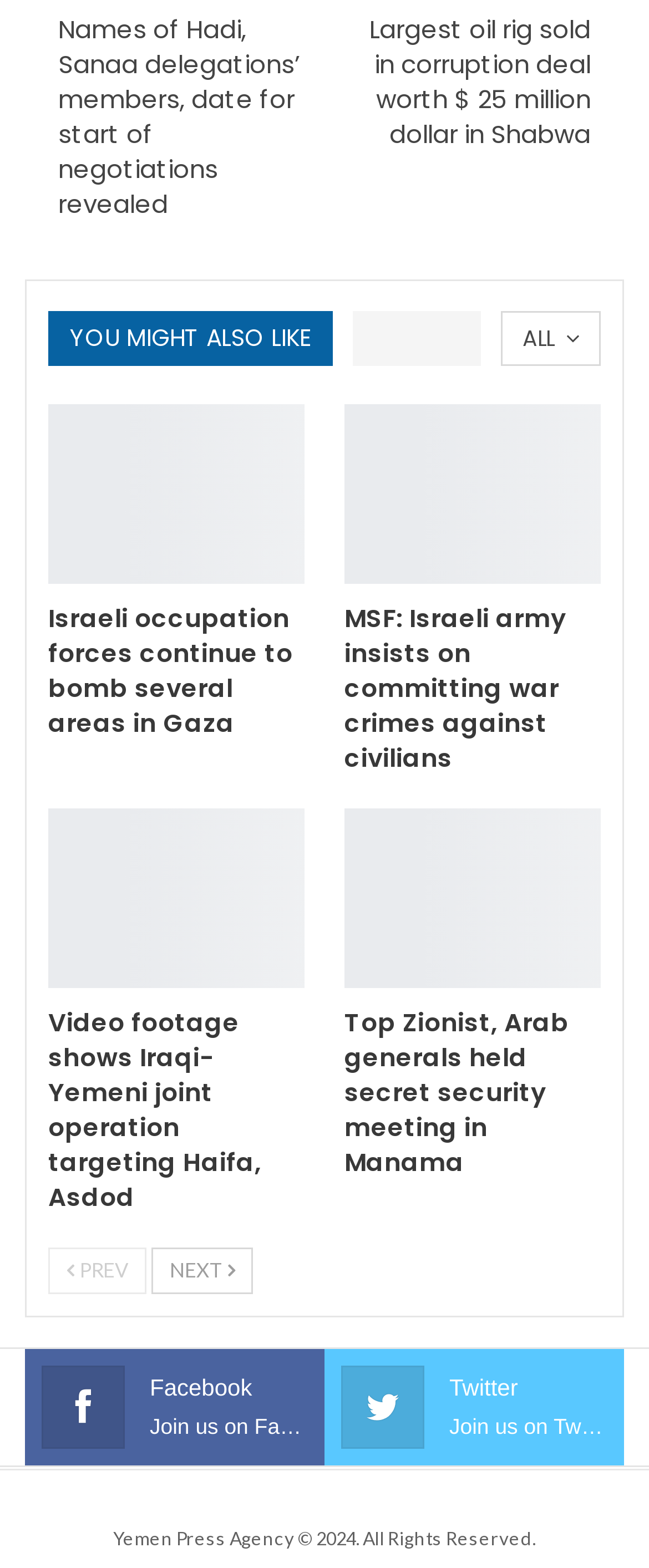Please find the bounding box for the UI element described by: "All".

[0.741, 0.198, 0.926, 0.233]